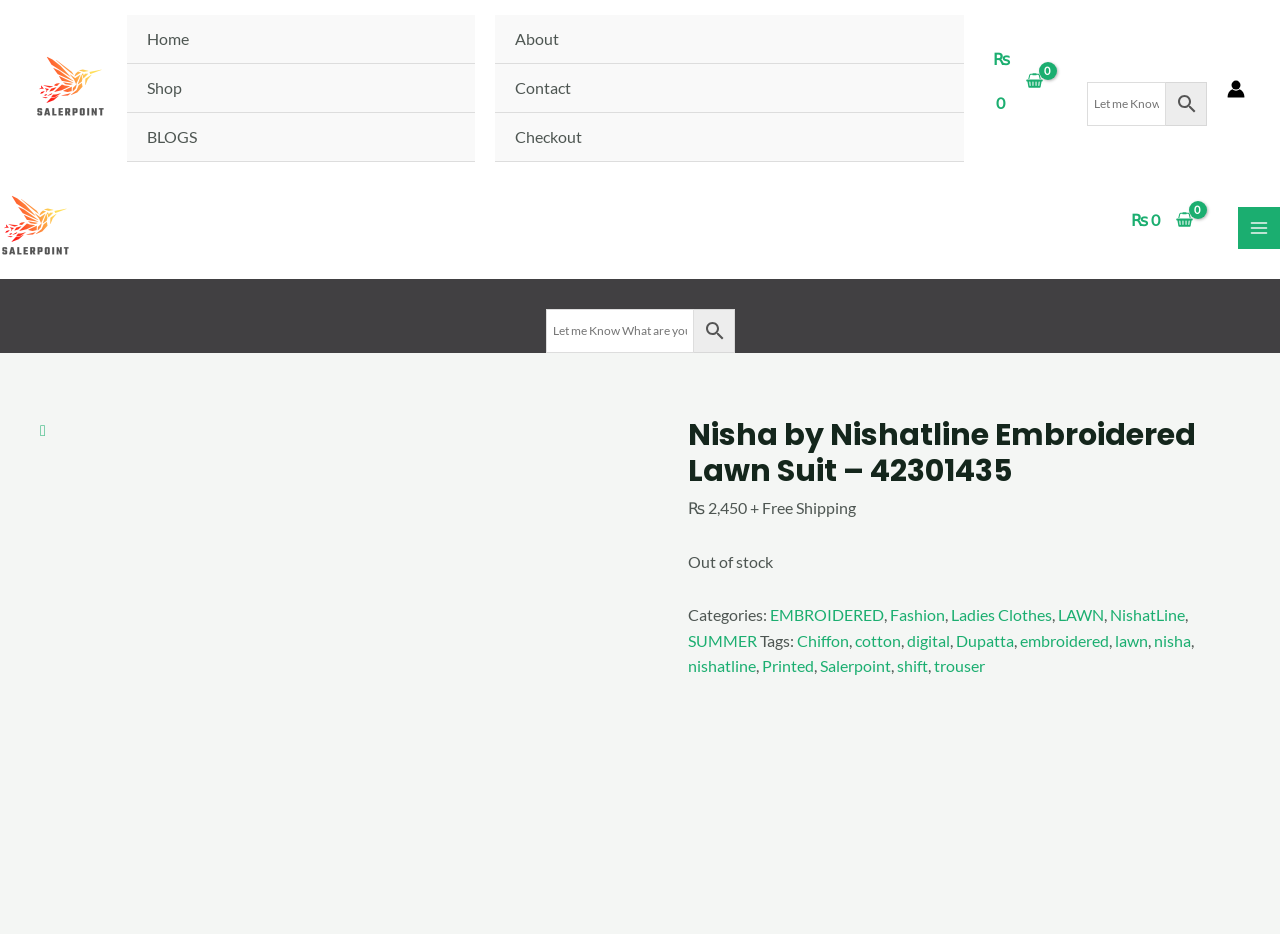Determine the bounding box coordinates of the area to click in order to meet this instruction: "Search for products".

[0.849, 0.087, 0.943, 0.134]